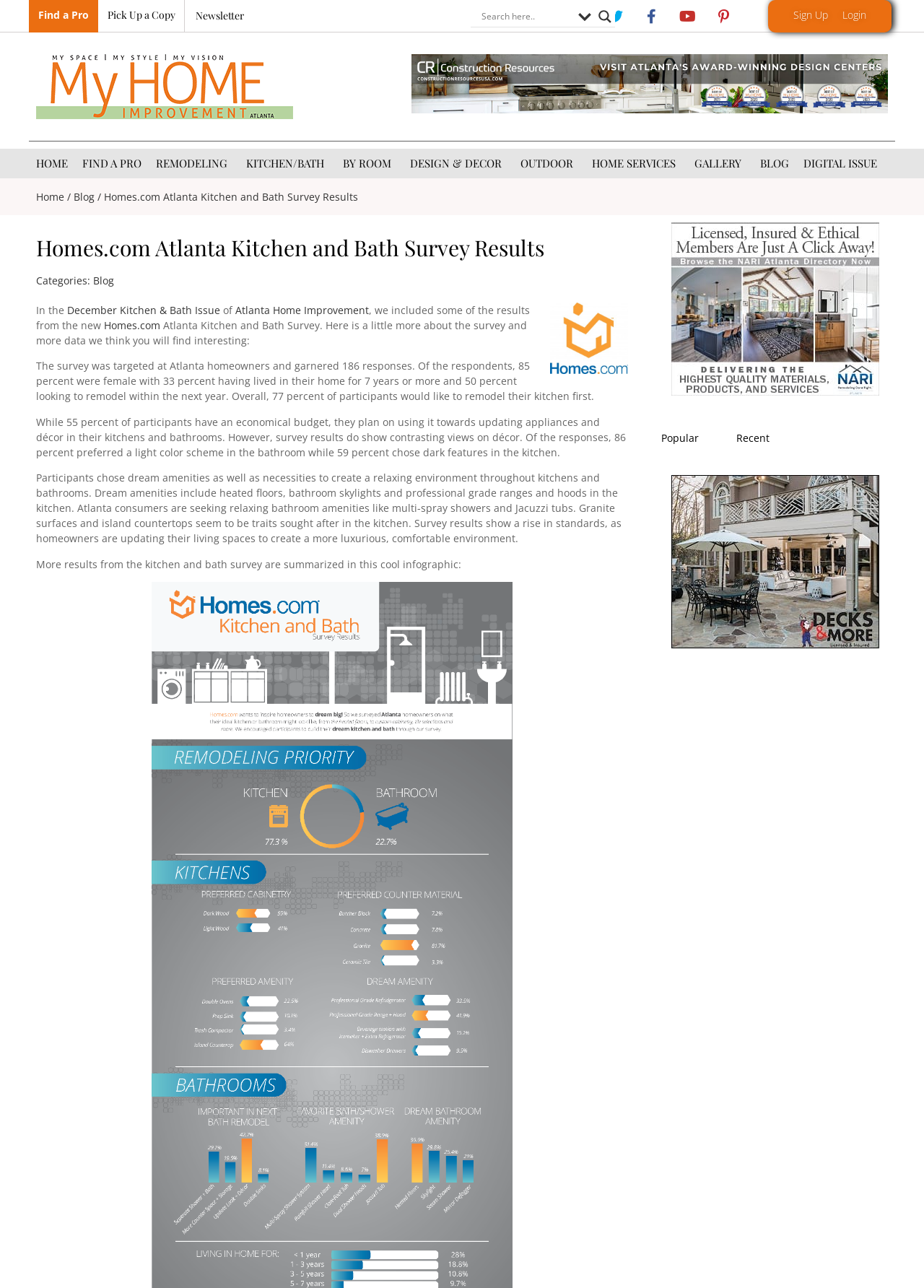Show the bounding box coordinates of the region that should be clicked to follow the instruction: "Search for something."

[0.521, 0.005, 0.618, 0.02]